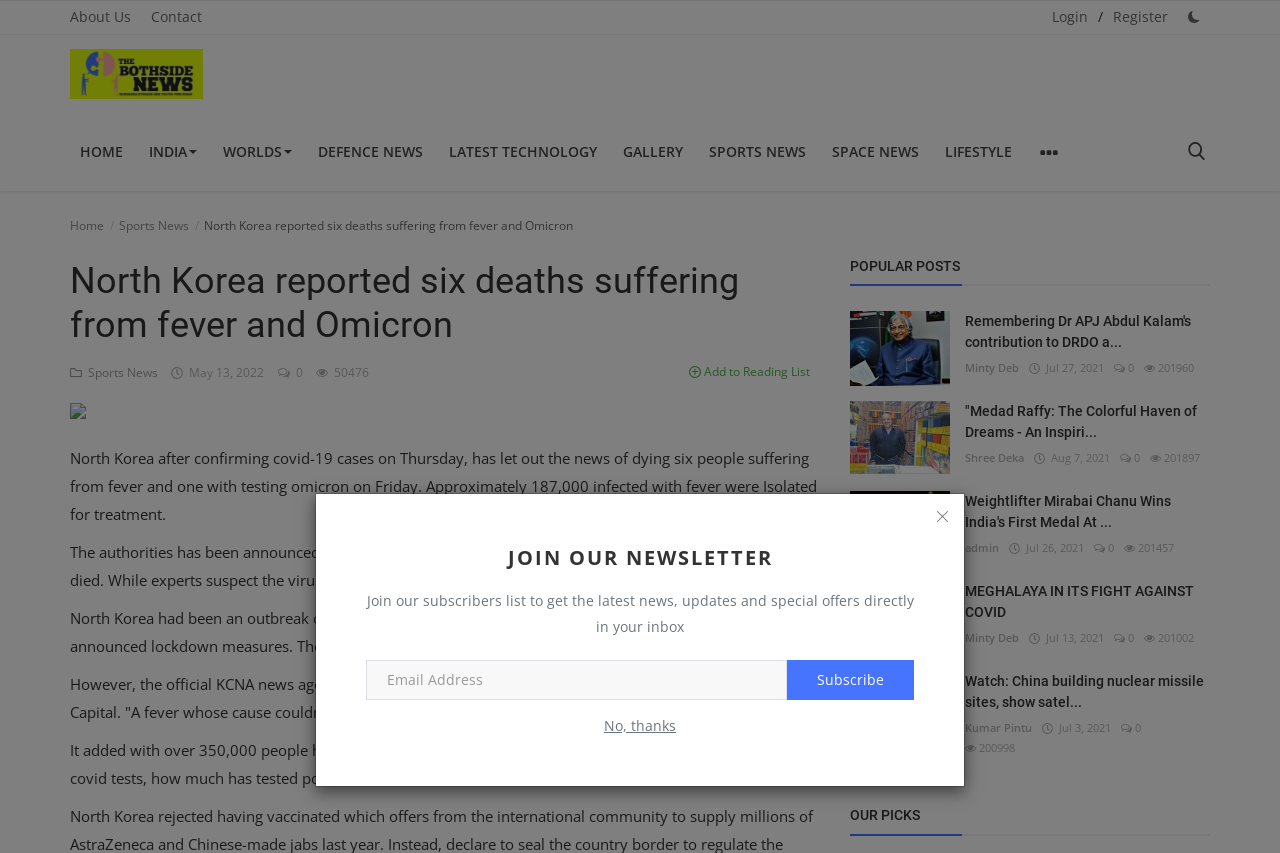Select the bounding box coordinates of the element I need to click to carry out the following instruction: "Click on the 'Register' link".

[0.862, 0.004, 0.92, 0.035]